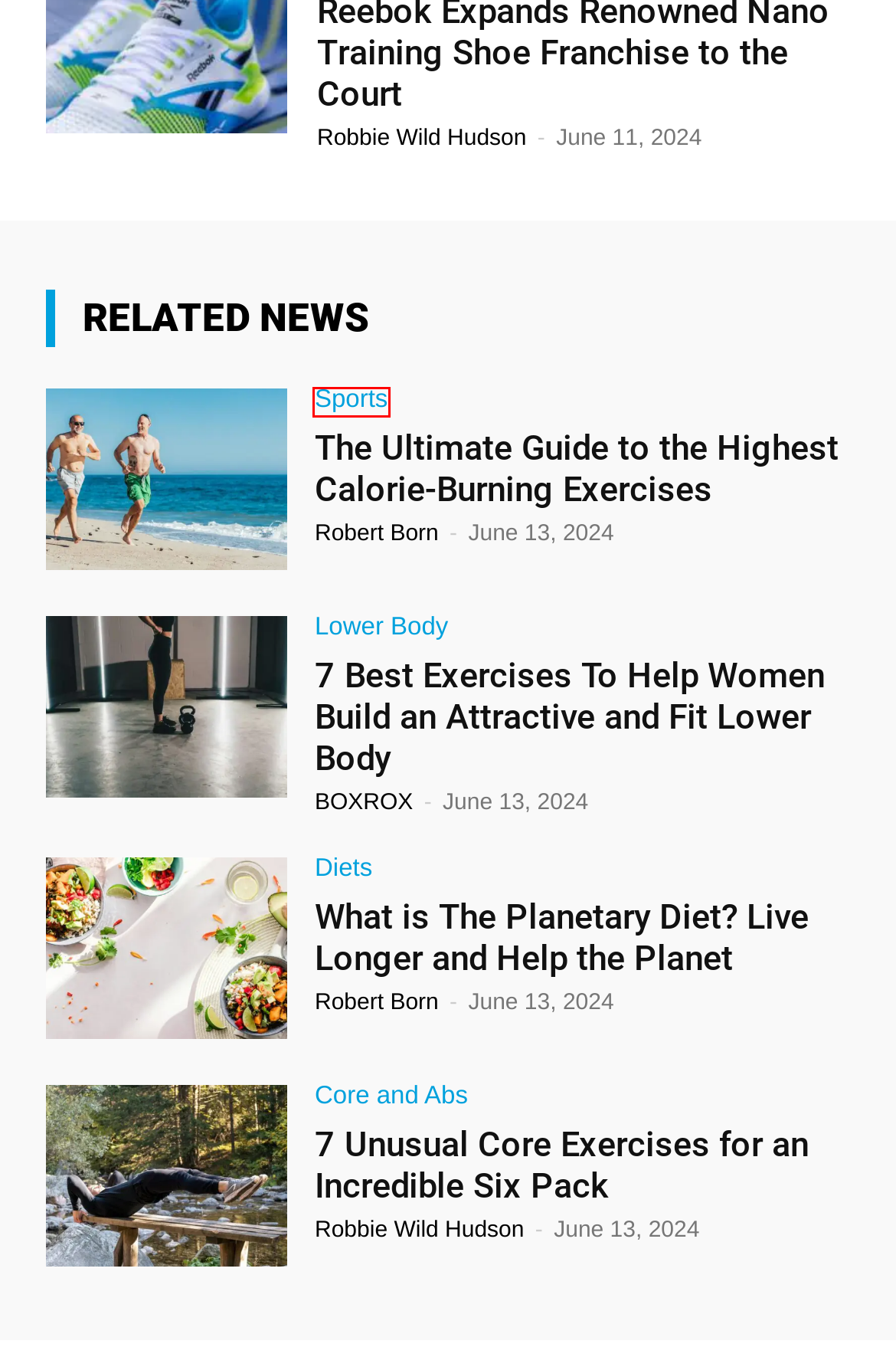Look at the screenshot of a webpage where a red bounding box surrounds a UI element. Your task is to select the best-matching webpage description for the new webpage after you click the element within the bounding box. The available options are:
A. Core and Abs Archives | BOXROX
B. Sports Archives | BOXROX
C. 7 Best Exercises To Help Women Build an Attractive and Fit Lower Body | BOXROX
D. Robbie Hudson
E. The Ultimate Guide to the Highest Calorie-Burning Exercises | BOXROX
F. 7 Unusual Core Exercises for an Incredible Six Pack | BOXROX
G. Lower Body Archives | BOXROX
H. BOXROX, Author at BOXROX

B